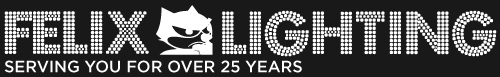Offer a detailed narrative of the image's content.

The image features the logo of "Felix Lighting," prominently displayed with a playful and bold design. The logo includes a stylized cat character, which adds a whimsical touch, alongside the brand name presented in large, eye-catching letters. Below the main logo, a tagline reads "SERVING YOU FOR OVER 25 YEARS," highlighting the company’s long-standing history in the lighting industry. The overall color scheme is modern and sleek, reflecting the brand's commitment to quality and creativity in lighting solutions.